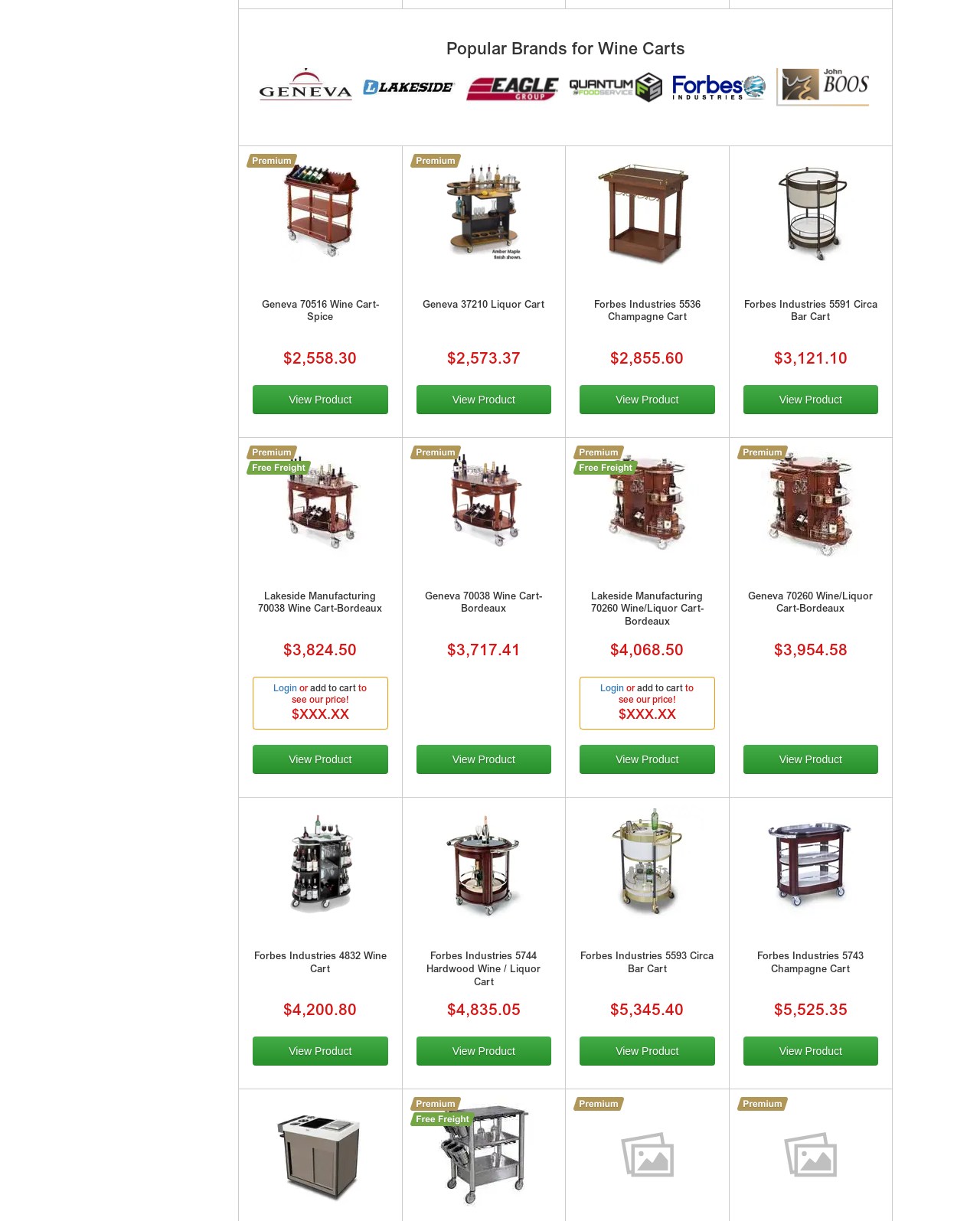Find the bounding box coordinates of the element you need to click on to perform this action: 'View Geneva 70260 Wine/Liquor Cart-Bordeaux product'. The coordinates should be represented by four float values between 0 and 1, in the format [left, top, right, bottom].

[0.417, 0.365, 0.57, 0.459]